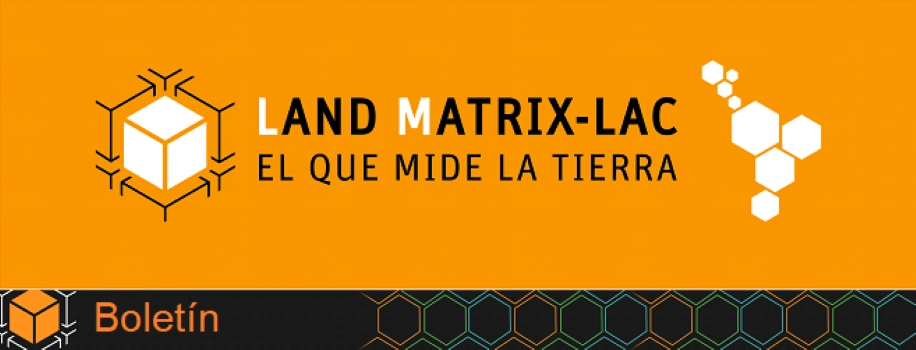Answer the question using only one word or a concise phrase: What shape is used to symbolize measurement and analysis?

cube